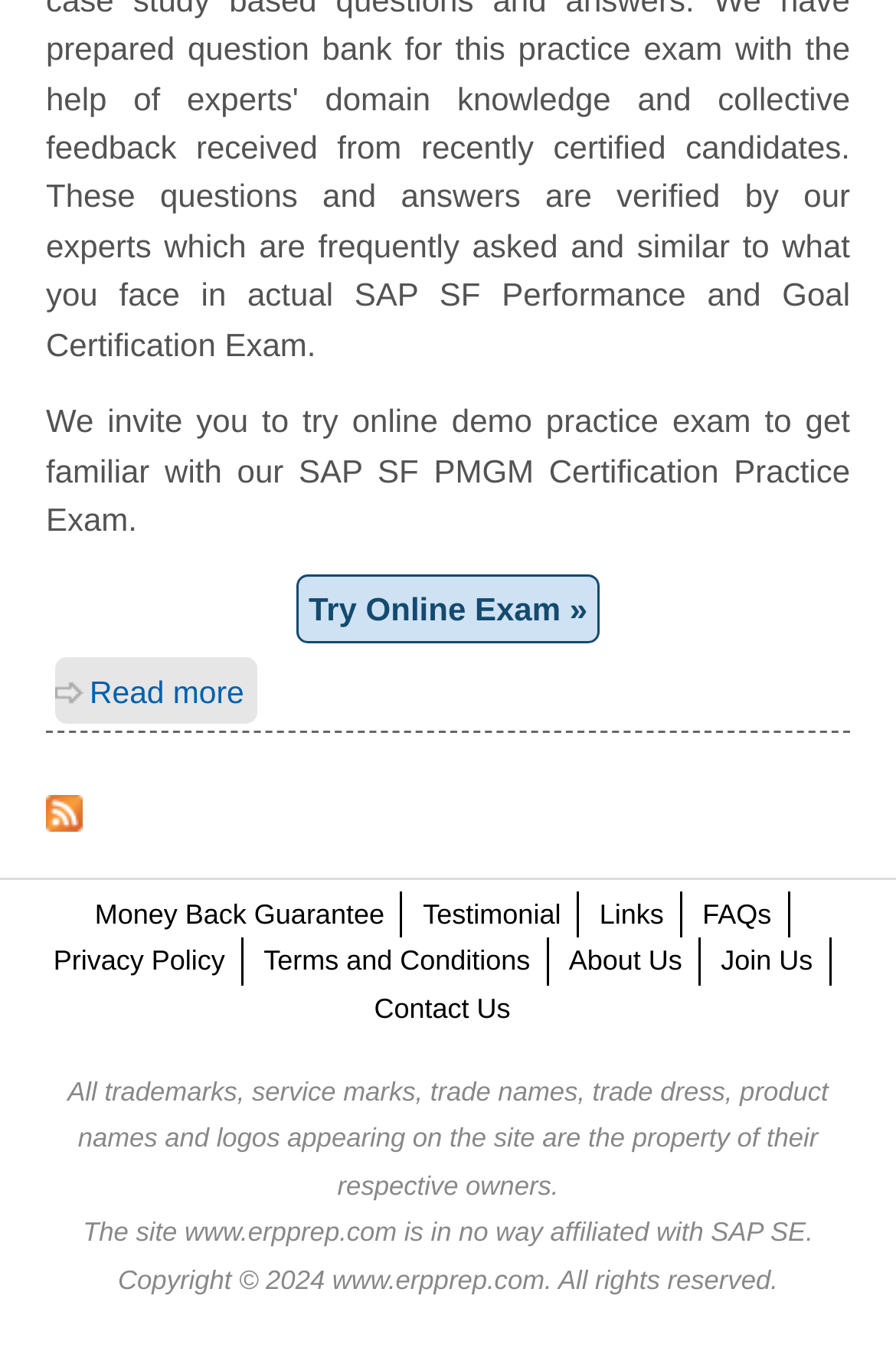Determine the bounding box coordinates of the section I need to click to execute the following instruction: "Read more about SAP SF PMGM Certification Practice Exam". Provide the coordinates as four float numbers between 0 and 1, i.e., [left, top, right, bottom].

[0.062, 0.487, 0.288, 0.536]